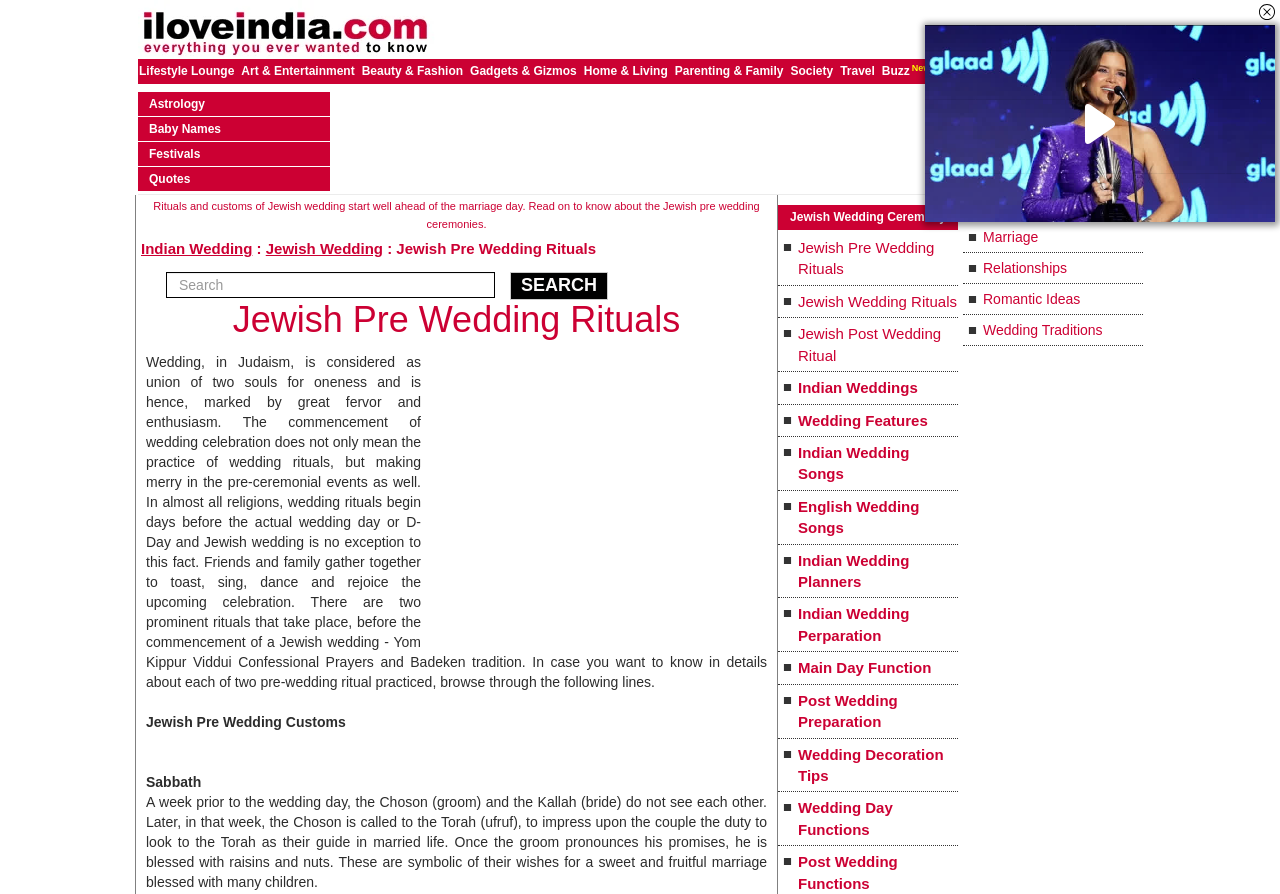Please provide the bounding box coordinates for the element that needs to be clicked to perform the instruction: "Go to Kodi homepage". The coordinates must consist of four float numbers between 0 and 1, formatted as [left, top, right, bottom].

None